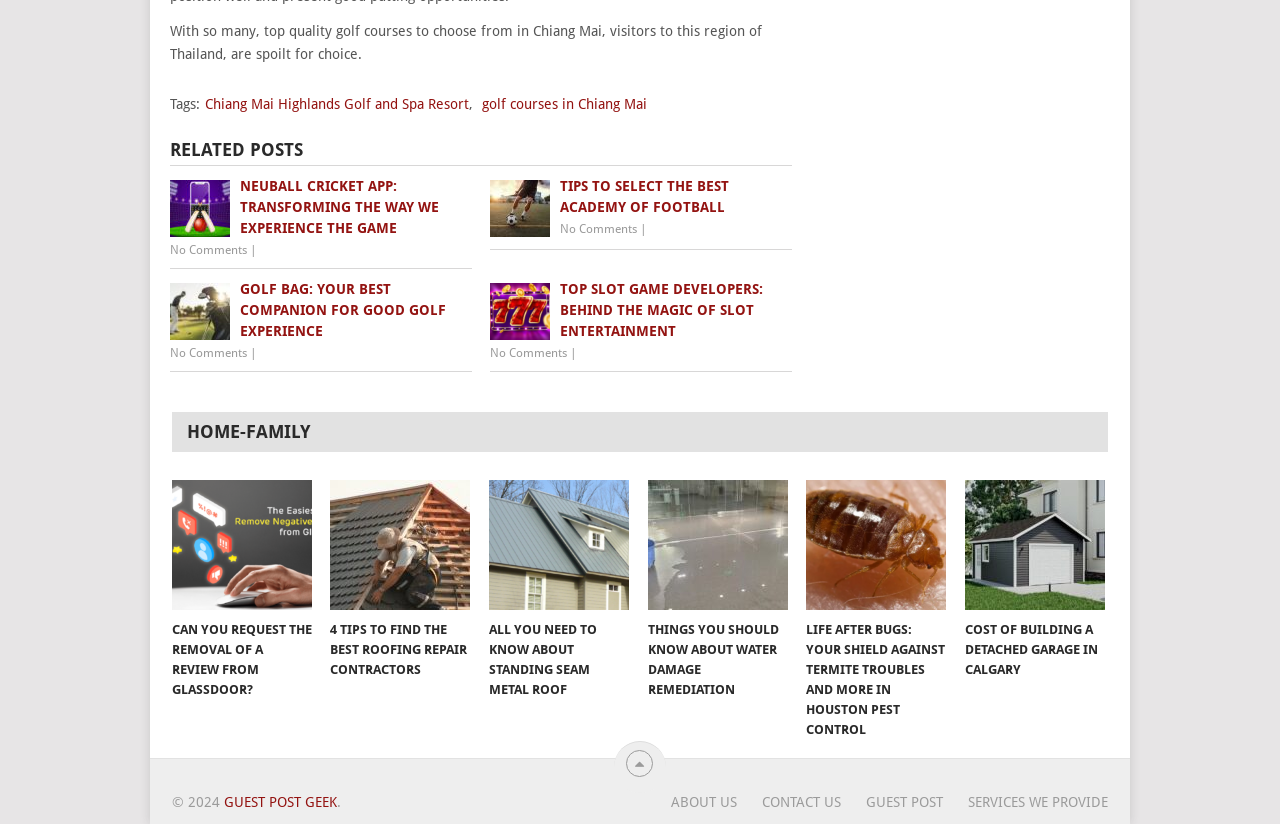Please identify the bounding box coordinates of the element that needs to be clicked to perform the following instruction: "Learn about GOLF BAG".

[0.133, 0.338, 0.369, 0.415]